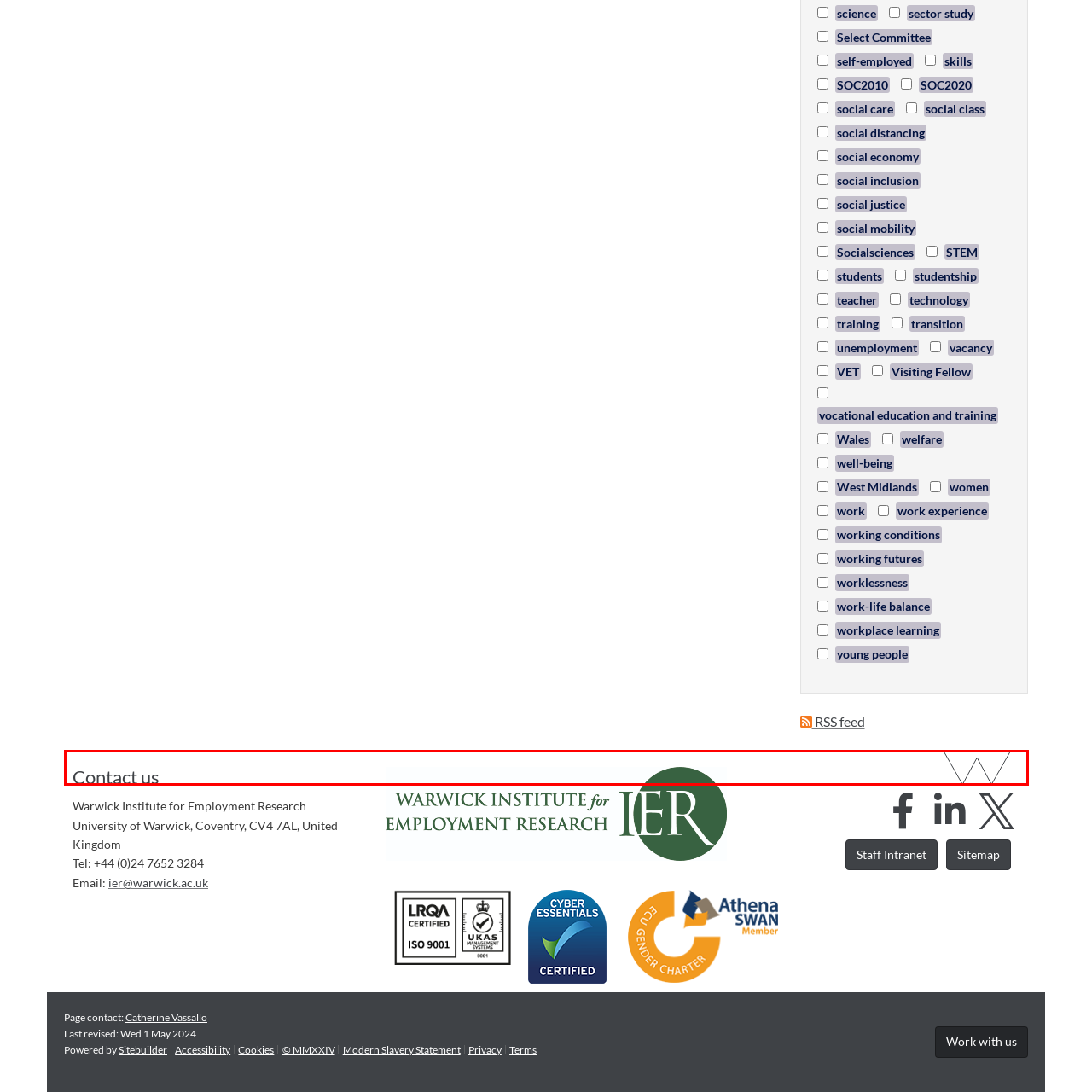Look at the region marked by the red box and describe it extensively.

The image features a clean and organized webpage section that invites users to get in touch, emphasizing accessibility and user engagement. The text "Contact us" is prominently displayed, inviting visitors to reach out for further information or assistance. The design includes a minimalist style, with the header set against a subtle, light background that highlights the call to action. The overall aesthetic conveys professionalism and approachability, encouraging individuals to connect easily with the service or organization represented on the page.